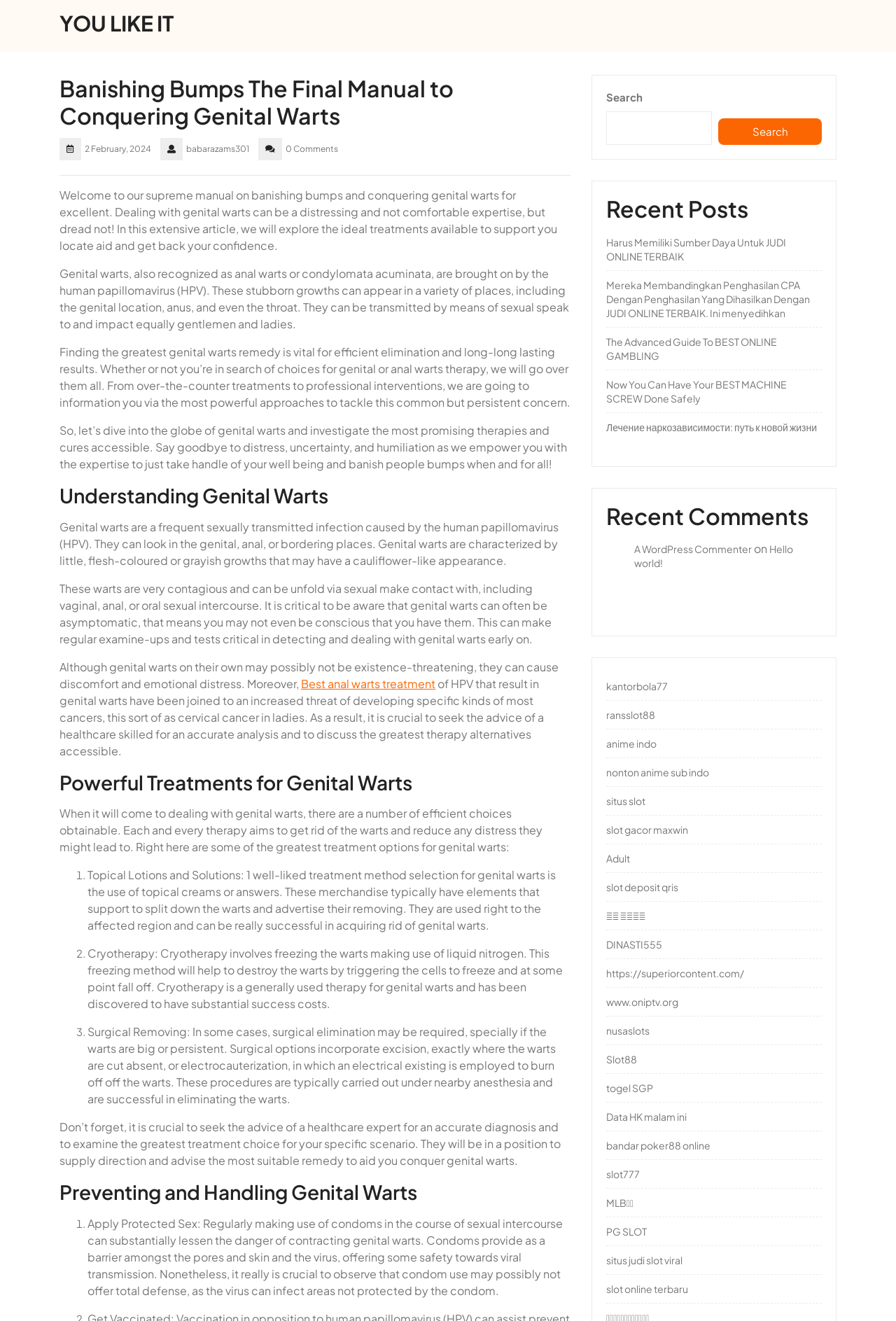Provide a thorough description of the webpage you see.

This webpage is about banishing genital warts and conquering the associated issues. At the top, there is a heading "YOU LIKE IT" with a link to the same text. Below it, there is a title "Banishing Bumps The Final Manual to Conquering Genital Warts" followed by the date "2 February, 2024" and the author's name "babarazams301". 

On the left side of the page, there is a long article divided into sections. The first section is an introduction to the topic, explaining that dealing with genital warts can be distressing and uncomfortable, but the article aims to provide aid and help readers regain their confidence. 

The next section is titled "Understanding Genital Warts" and provides information about what genital warts are, their causes, and their symptoms. This section is followed by "Powerful Treatments for Genital Warts", which lists and explains various treatment options, including topical lotions and solutions, cryotherapy, and surgical removal. 

The article also covers "Preventing and Handling Genital Warts", emphasizing the importance of safe sex practices and consulting a healthcare professional for an accurate diagnosis and suitable treatment.

On the right side of the page, there are several sections, including a search bar, a list of recent posts with links to other articles, and a list of recent comments with links to the corresponding articles. There are also many links to other websites and articles, mostly related to online gambling, anime, and adult content. At the bottom of the page, there is a footer section with more links to other websites.